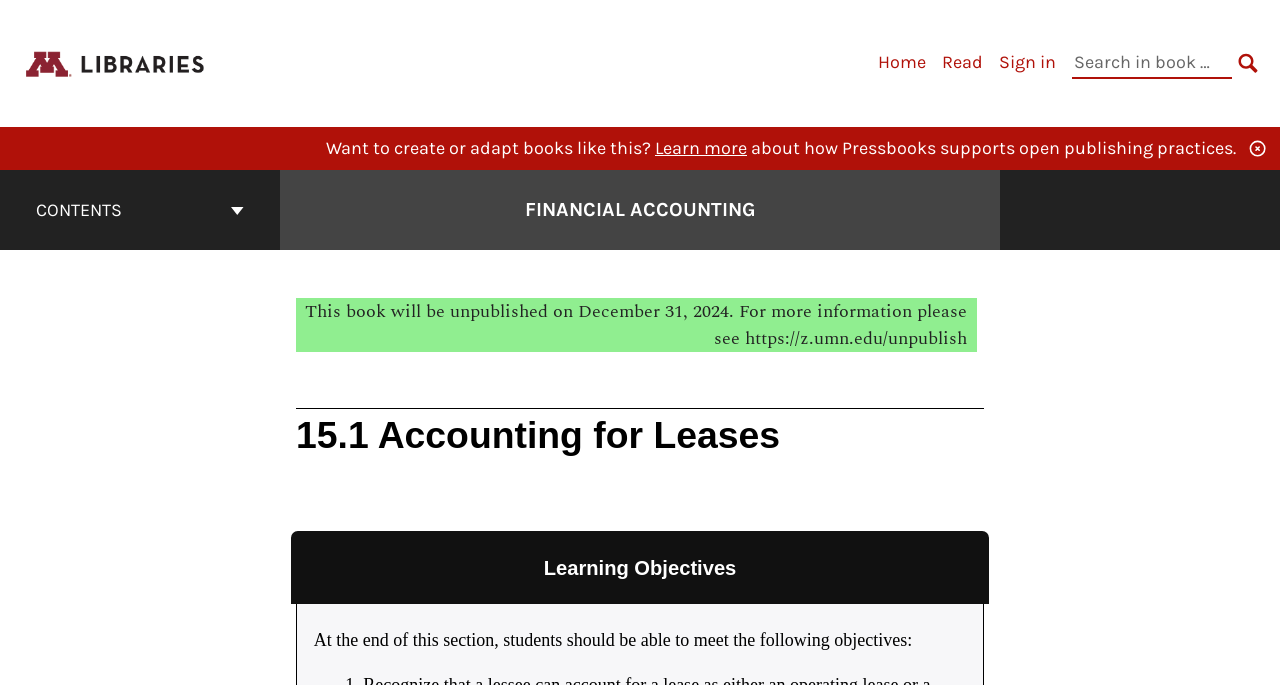With reference to the image, please provide a detailed answer to the following question: What is the topic of section 15.1?

I found the answer by looking at the heading '15.1 Accounting for Leases'.